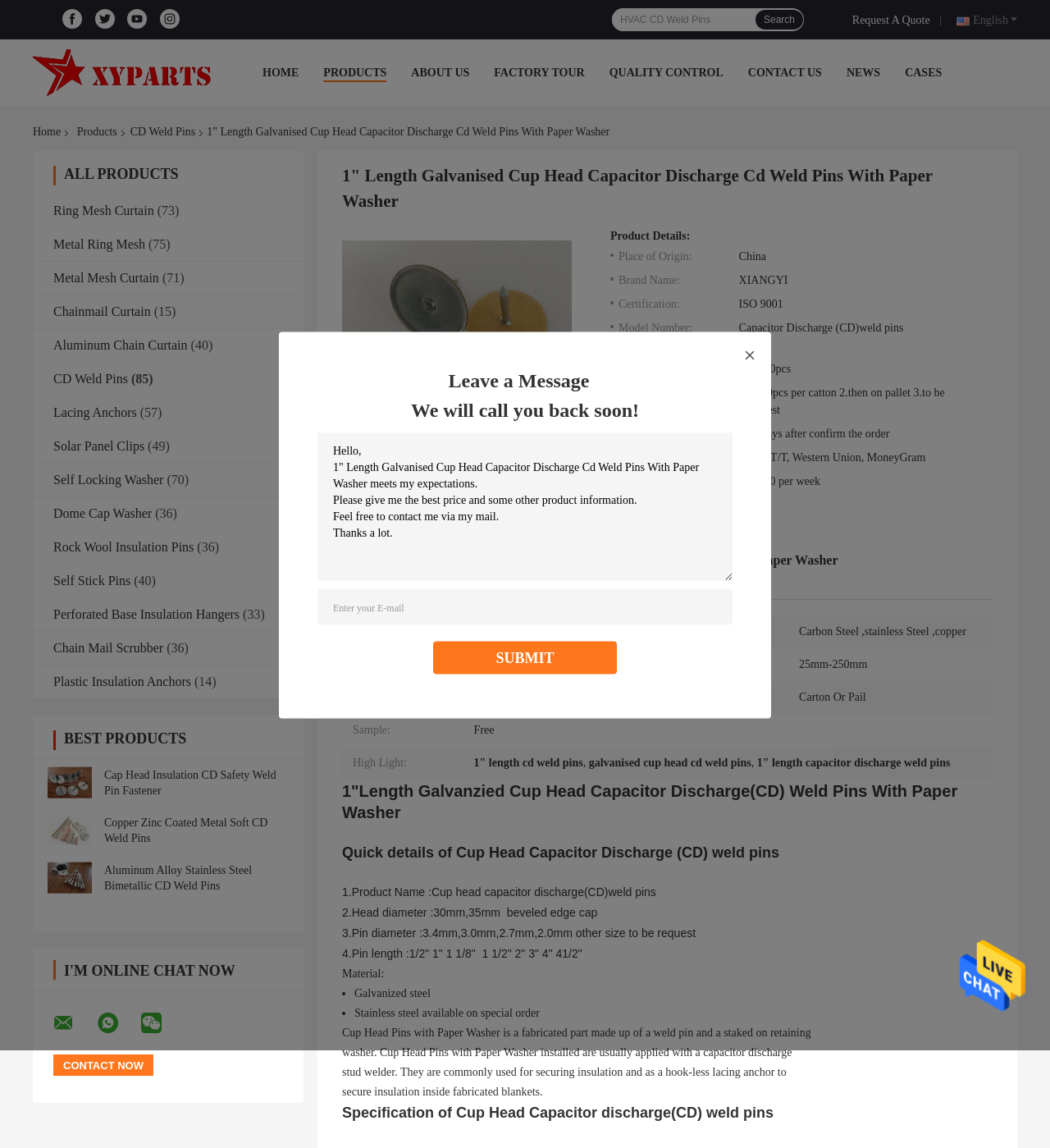Please identify the bounding box coordinates of the element I need to click to follow this instruction: "Request a quote".

[0.812, 0.009, 0.892, 0.025]